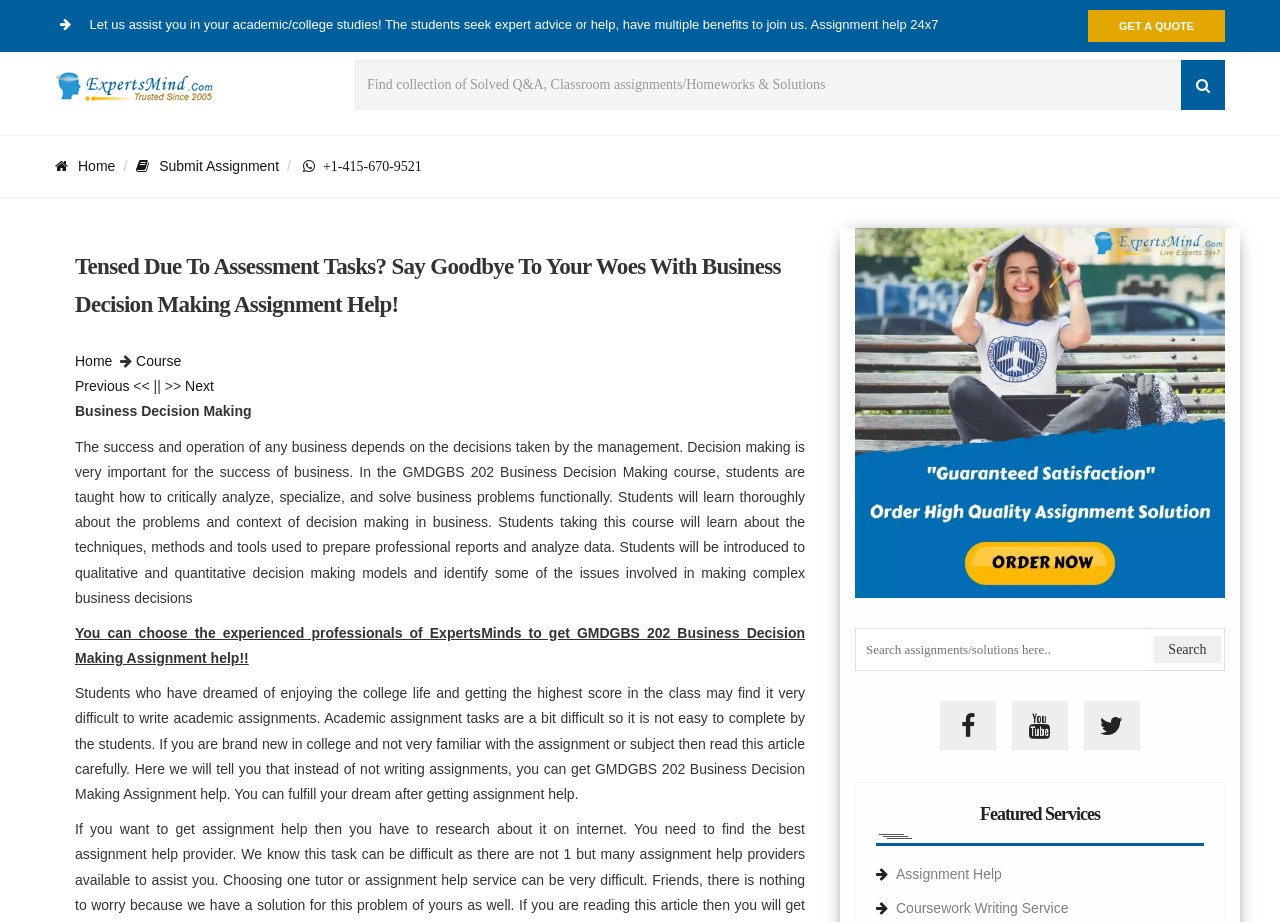What is the main purpose of this website?
Answer the question in as much detail as possible.

The website's main purpose is to provide assignment help services to students, as indicated by the header 'Assignment Help - Homework Help' and the presence of a 'GET A QUOTE' button, suggesting that users can request help with their assignments.